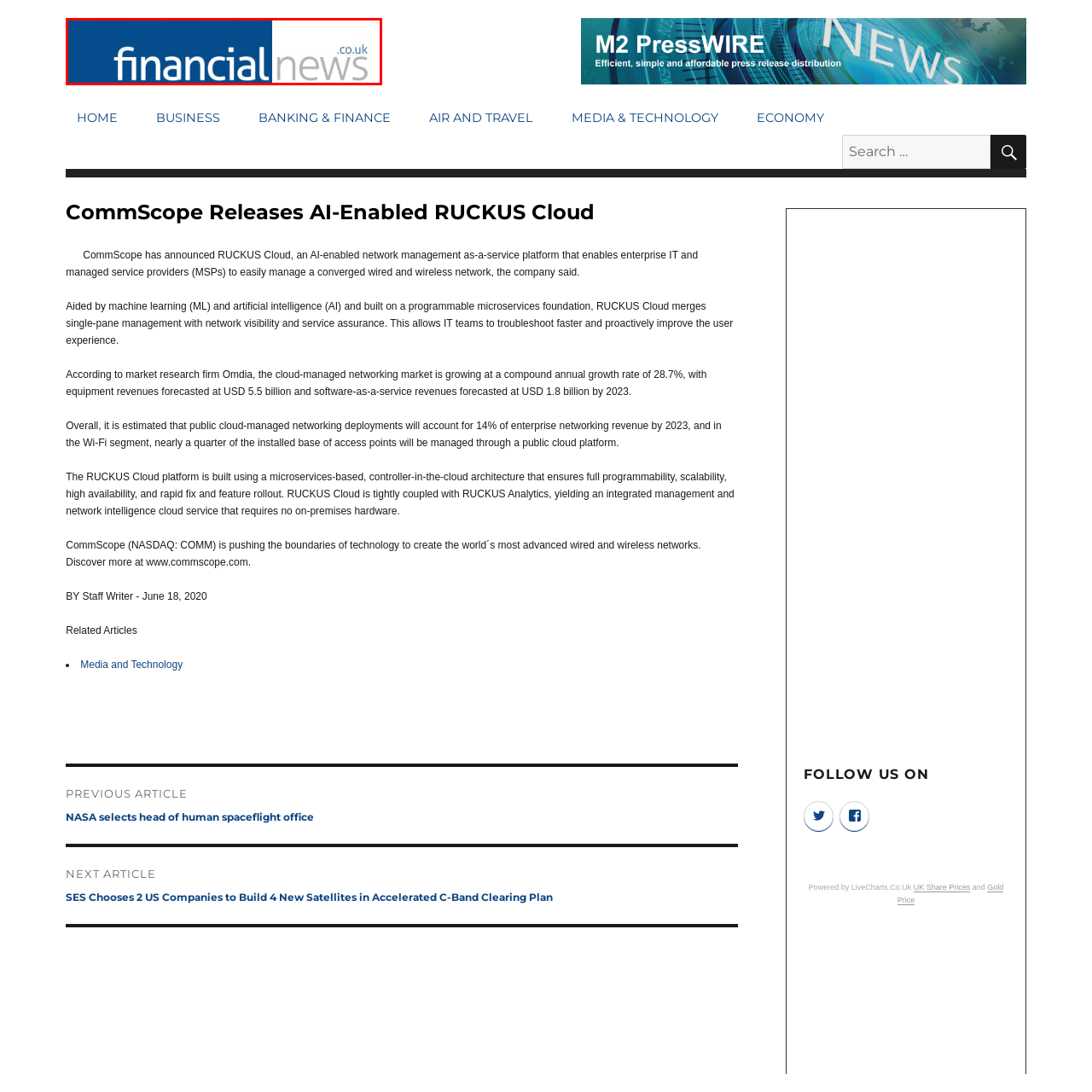Provide a detailed account of the visual content within the red-outlined section of the image.

The image prominently features the logo of "Financial News," displayed in a visually striking arrangement. The left side showcases the word "financial" in bold white lettering against a rich blue background, signifying authority and professionalism in financial reporting. Adjacent to it, "news" is presented in a softer gray tone, elegantly complementing the boldness of the blue. This logo is emblematic of a dedicated platform providing insights and updates on financial matters, appealing to both professionals and general audiences seeking trustworthy news and analysis. The domain ".co.uk" subtly indicates its British origin, aligning the publication with a specific audience while enhancing its credibility in the financial sector.